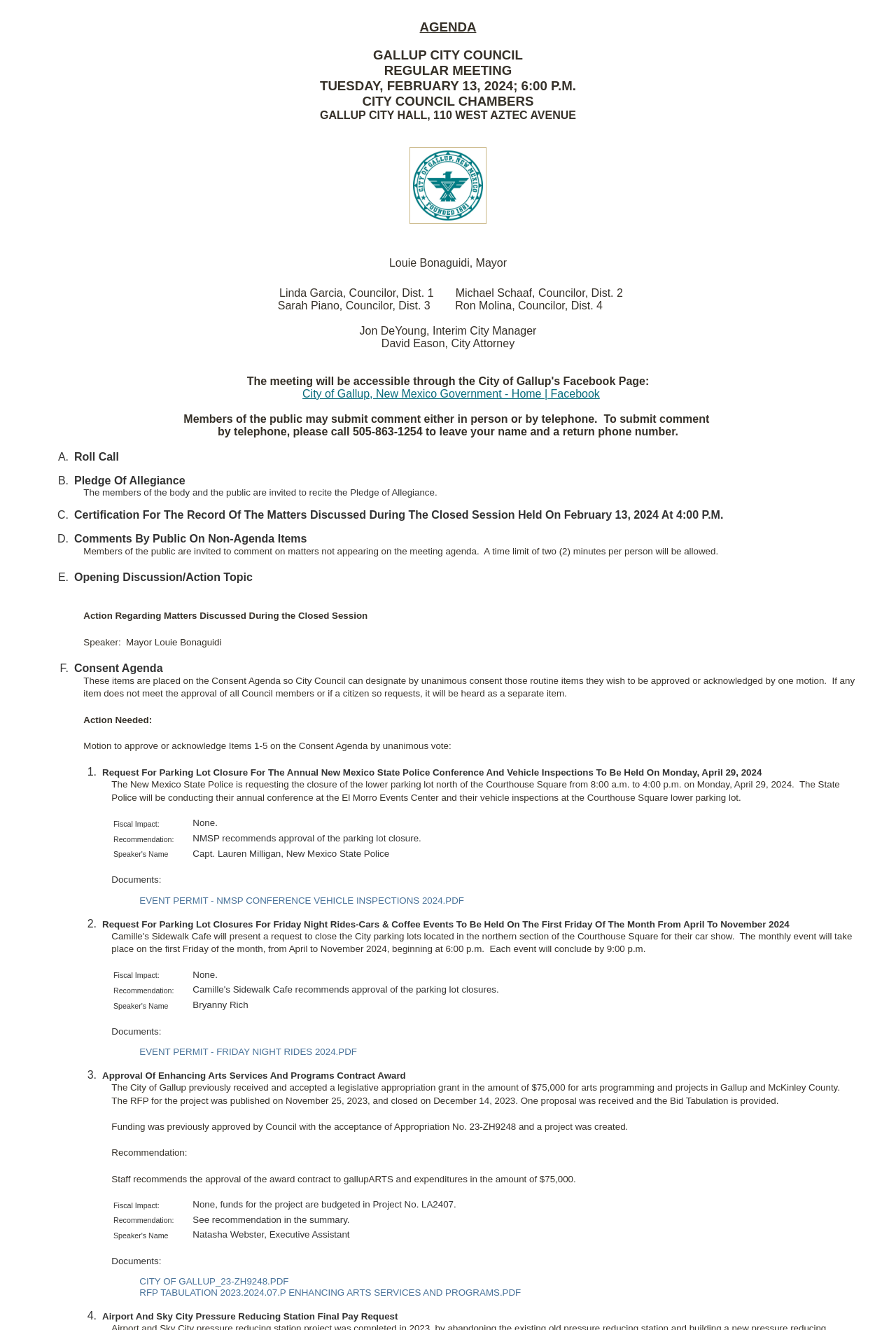What is the date of the regular meeting?
Please provide a comprehensive answer based on the contents of the image.

The date of the regular meeting can be found in the text 'TUESDAY, FEBRUARY 13, 2024; 6:00 P.M.' which is located at the top of the webpage, indicating the date and time of the meeting.